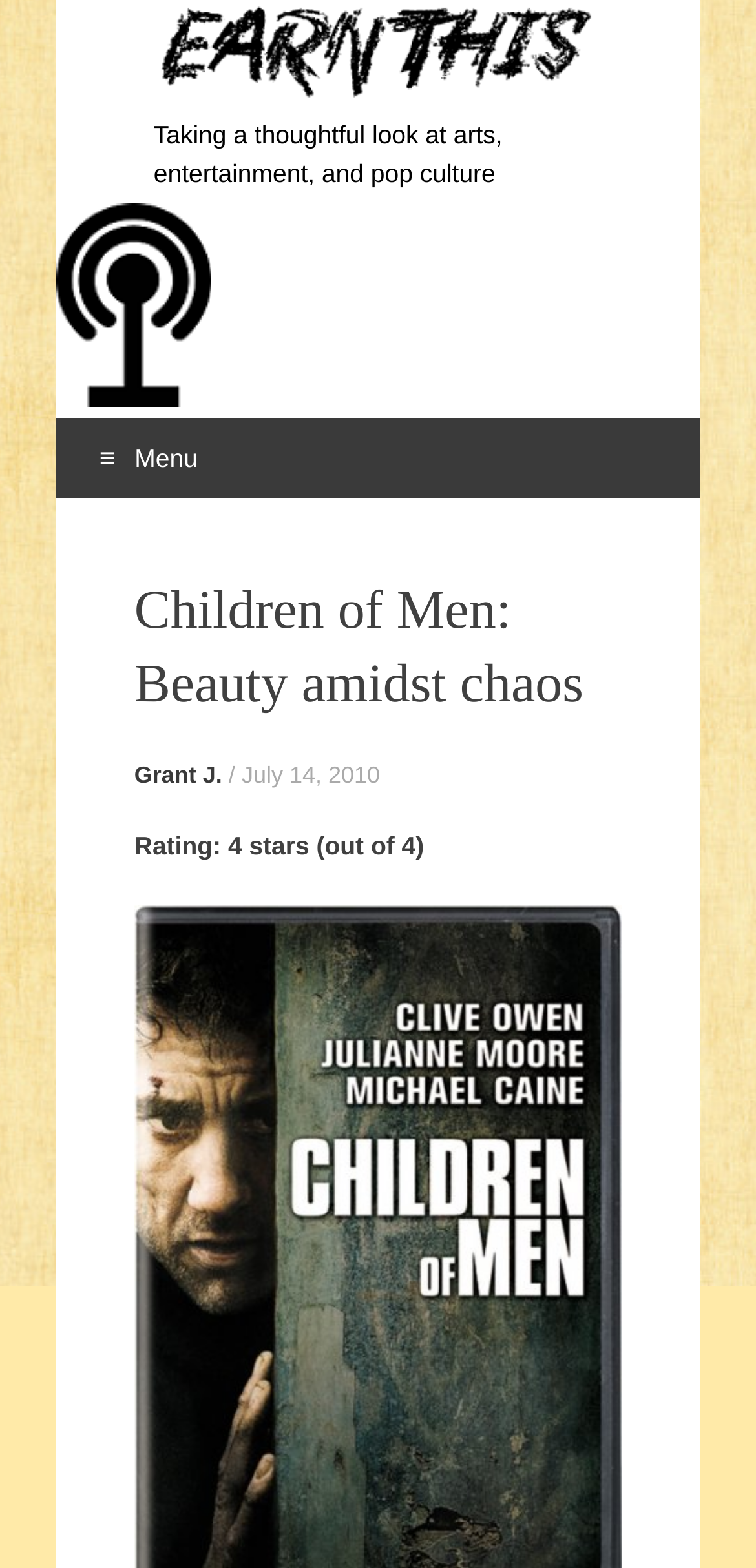What is the rating of the movie? Refer to the image and provide a one-word or short phrase answer.

4 stars